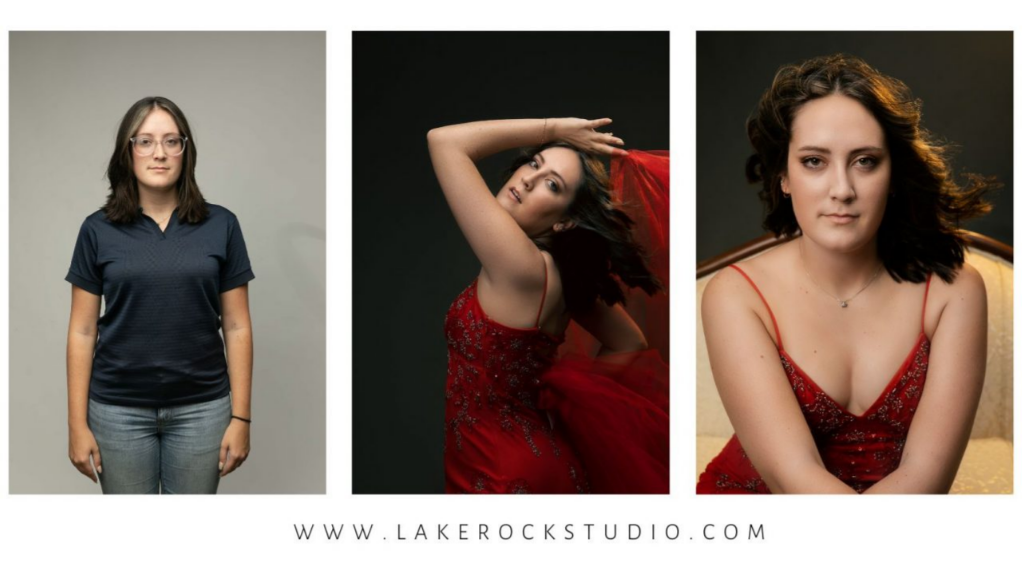Please give a succinct answer using a single word or phrase:
What is the dominant color of the dresses in the middle and right photos?

Red